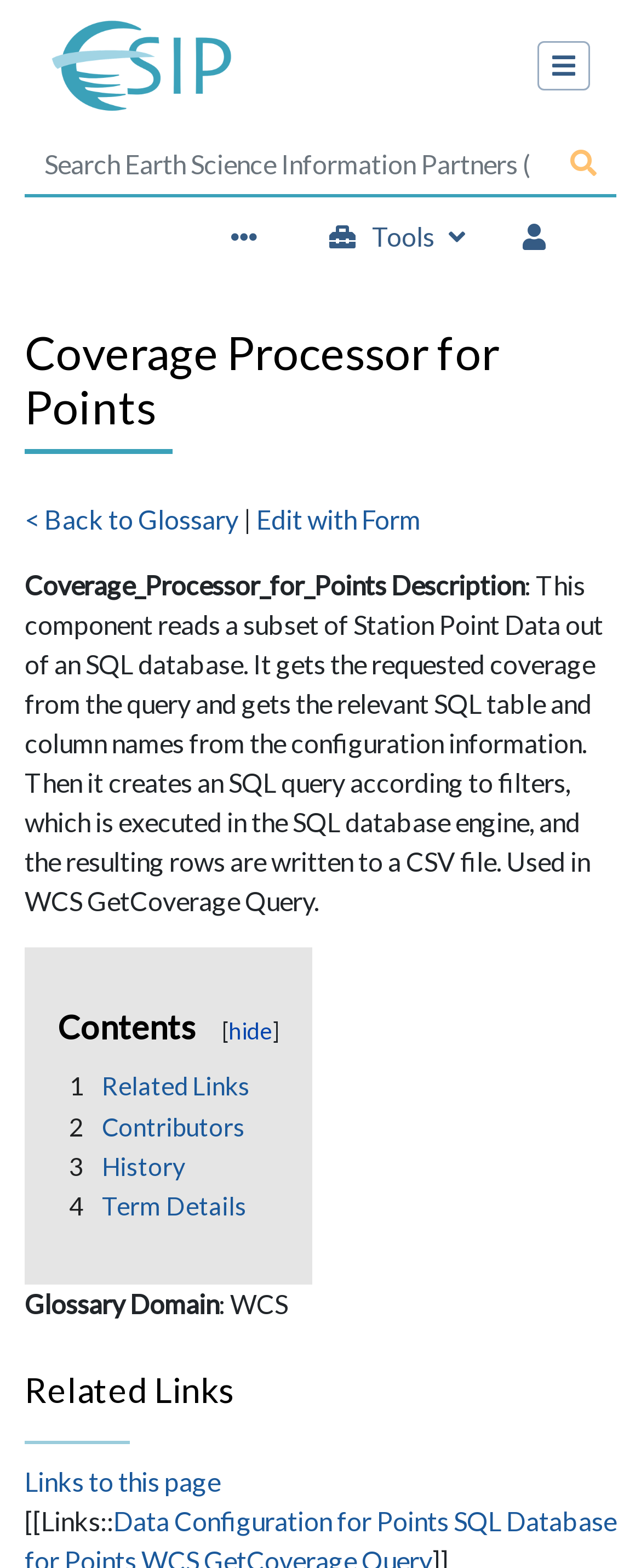Provide a thorough description of the webpage you see.

The webpage is about the "Coverage Processor for Points" component, which is part of the Earth Science Information Partners (ESIP) platform. At the top left, there is a logo of ESIP, accompanied by a link to the organization's website. On the top right, there is a search bar with a "Go to page" button and a button with a magnifying glass icon.

Below the search bar, there are three links: one with a bell icon, another with a wrench icon and the text "Tools", and a third with a question mark icon. The main heading "Coverage Processor for Points" is located below these links.

On the left side of the page, there are navigation links, including "Jump to:", "navigation", "search", and a link to go back to the glossary. Below these links, there are three more links: "Edit with Form", a separator, and a link to the previous page.

The main content of the page is divided into two sections. The first section describes the "Coverage Processor for Points" component, explaining its functionality and purpose. The second section is a table of contents, labeled "Contents", which includes links to related topics such as "Related Links", "Contributors", "History", and "Term Details".

At the bottom of the page, there is a section labeled "Glossary Domain" with a subheading "WCS". Below this, there is a heading "Related Links" with a link to "Links to this page" and another link to "Data Configuration for Points".